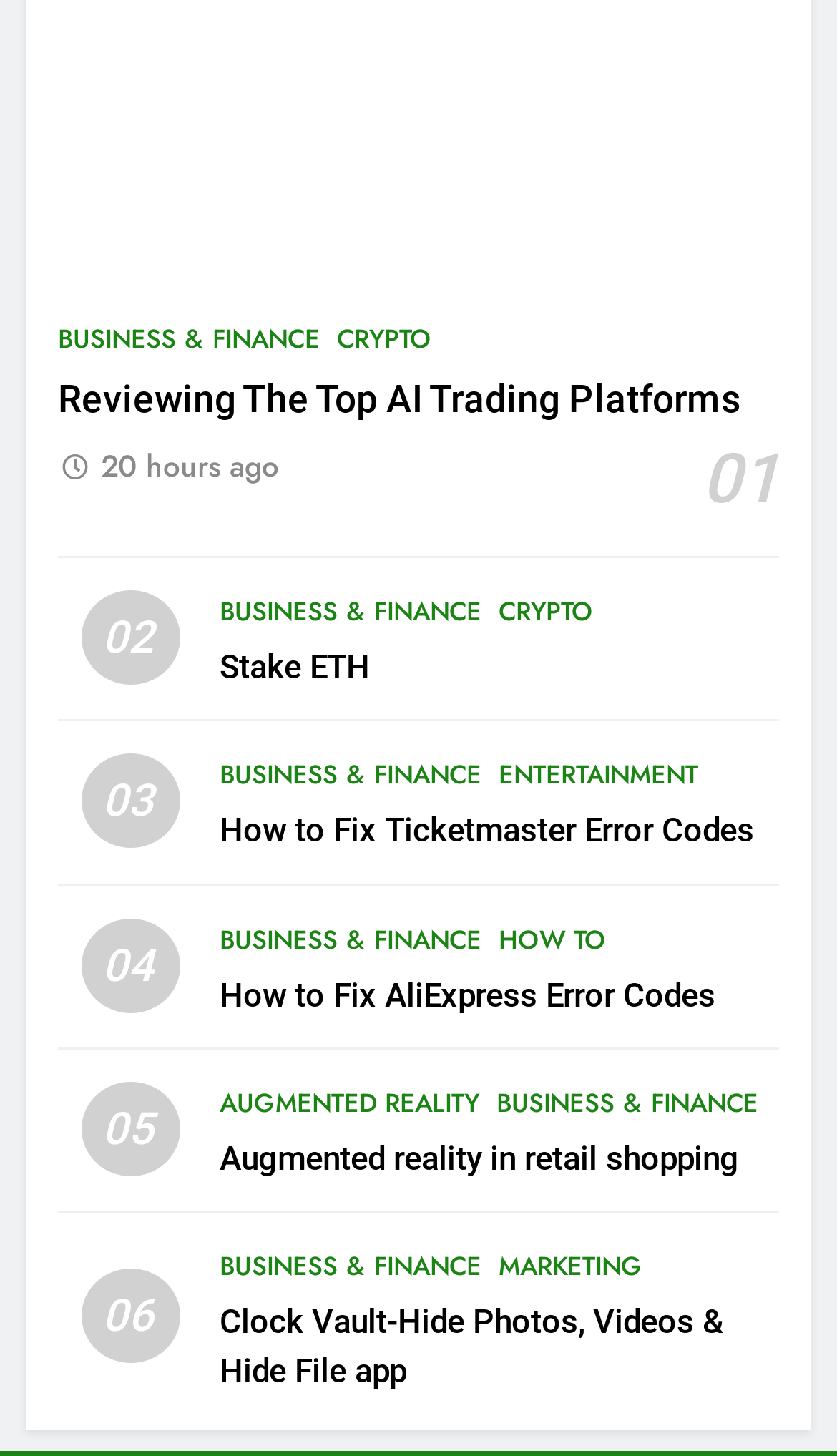Please identify the bounding box coordinates of the element's region that should be clicked to execute the following instruction: "Click on 'BUSINESS & FINANCE'". The bounding box coordinates must be four float numbers between 0 and 1, i.e., [left, top, right, bottom].

[0.069, 0.219, 0.382, 0.246]